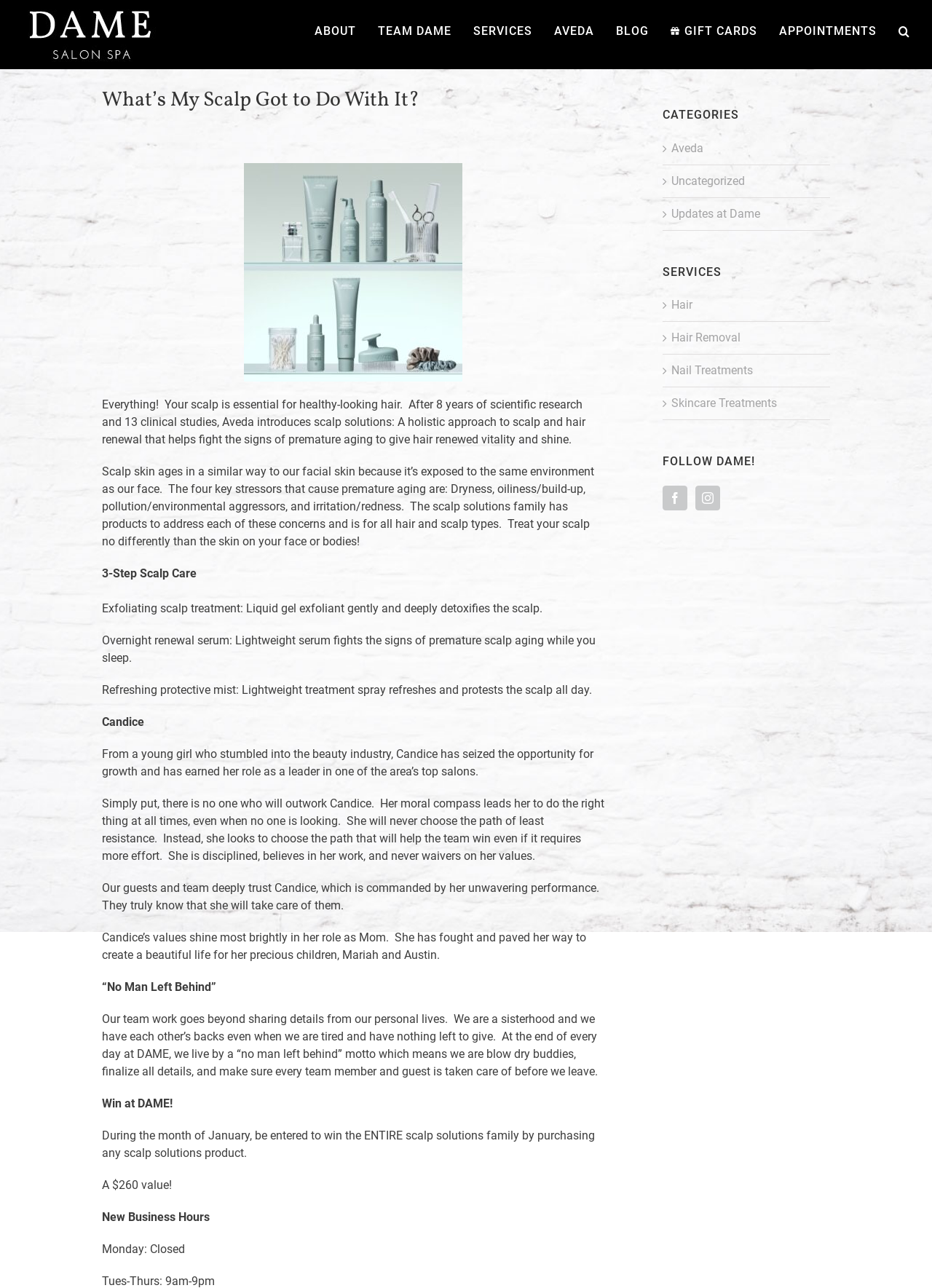Determine the bounding box coordinates of the clickable region to follow the instruction: "View the 'AVEDA' page".

[0.595, 0.0, 0.638, 0.048]